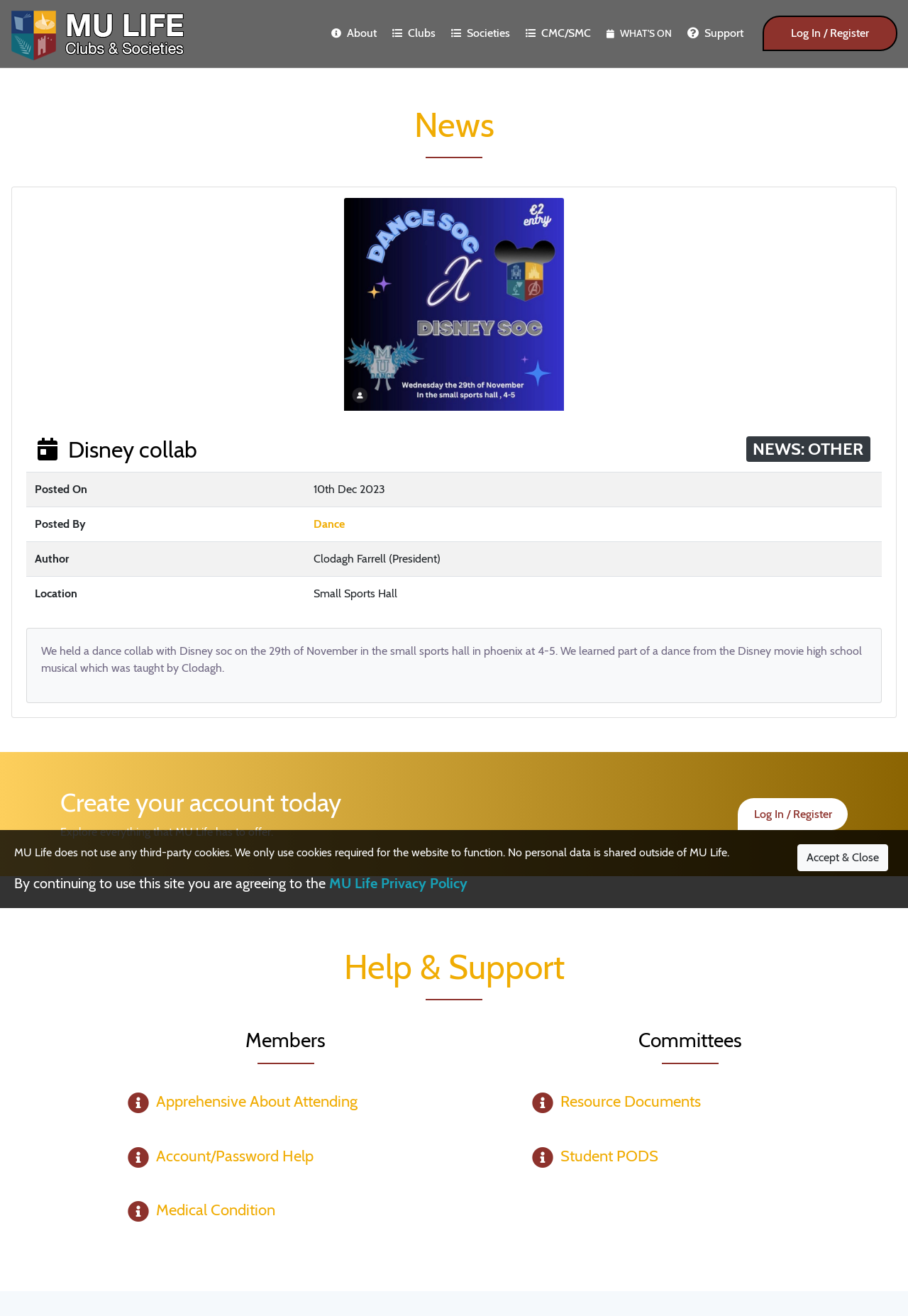Answer this question in one word or a short phrase: What is the location of the Small Sports Hall?

Phoenix